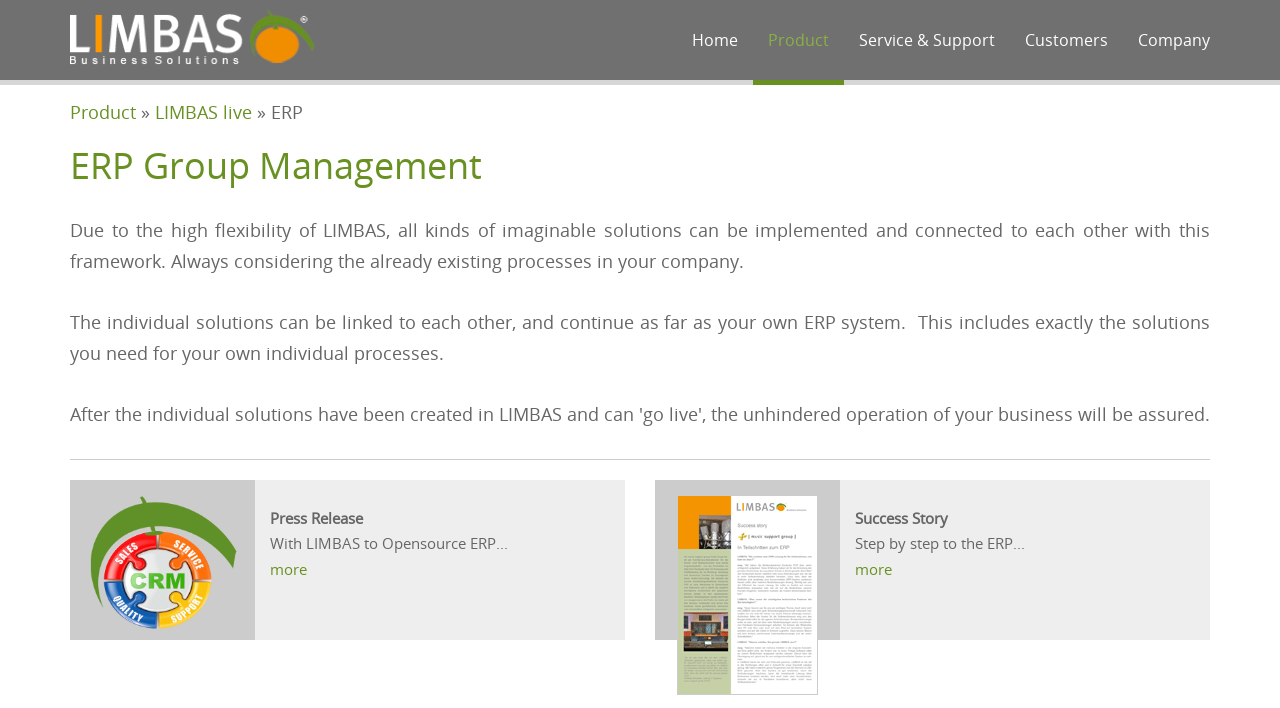Show the bounding box coordinates of the element that should be clicked to complete the task: "view the ERP Group Management heading".

[0.055, 0.206, 0.945, 0.262]